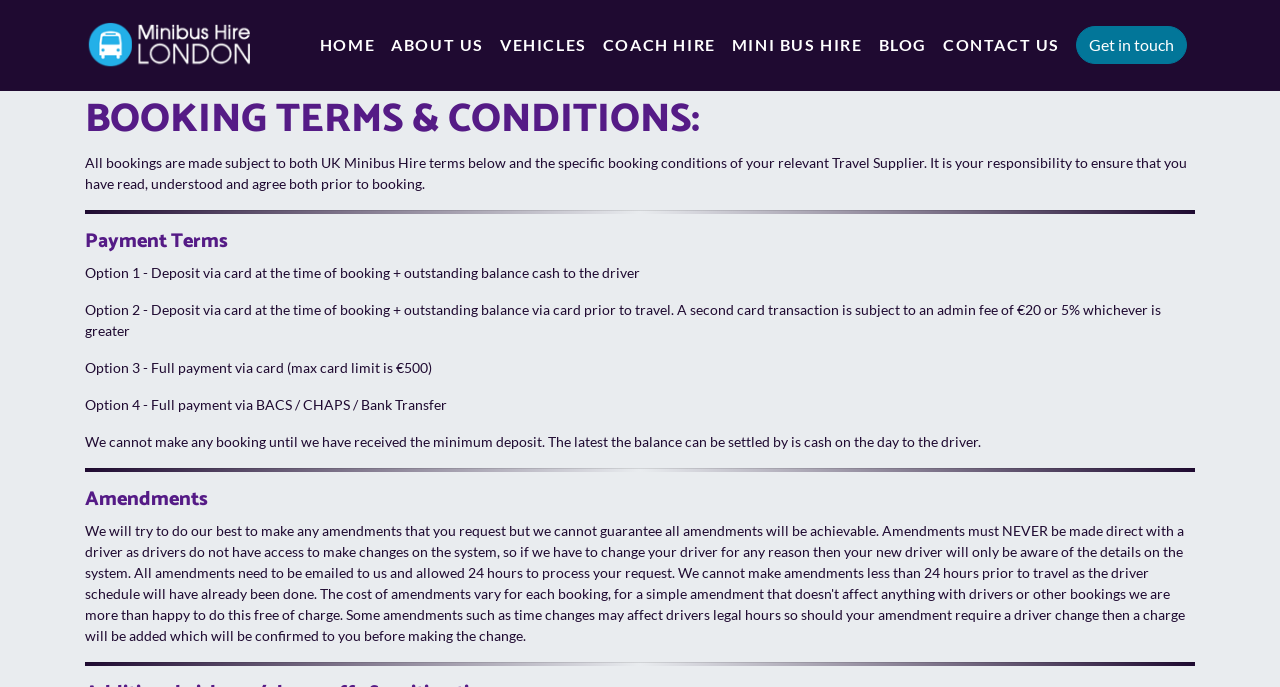Refer to the element description Get in touch and identify the corresponding bounding box in the screenshot. Format the coordinates as (top-left x, top-left y, bottom-right x, bottom-right y) with values in the range of 0 to 1.

[0.834, 0.027, 0.934, 0.105]